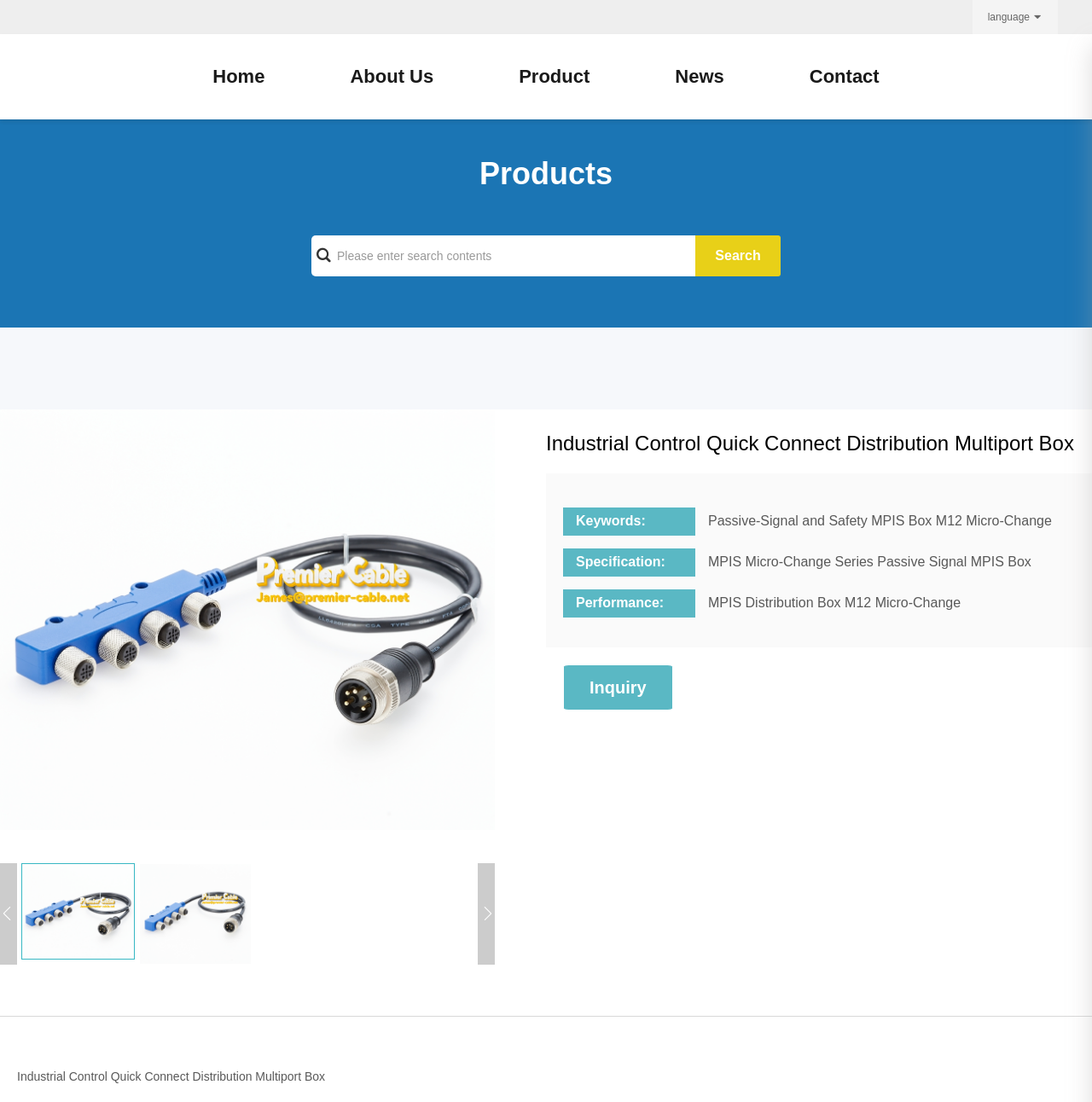What is the function of the button?
Answer the question with just one word or phrase using the image.

Inquiry